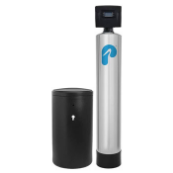Explain the image with as much detail as possible.

The image showcases the Pelican Advantage Series Salt Water Softener, an elegantly designed water purification system. The unit features a sleek metallic cylindrical tank prominently adorned with a blue logo, indicative of the brand's identity. Next to it is a compact black tank, likely associated with the system's operation or storage requirements. This system is engineered to improve water quality, eliminate hard water minerals, and enhance home water usage efficiency. It stands as a modern solution for households seeking to combat the effects of hard water while maintaining stylish and functional home appliances. The overall aesthetic conveys reliability and modernity, making it a desirable choice for water treatment needs.